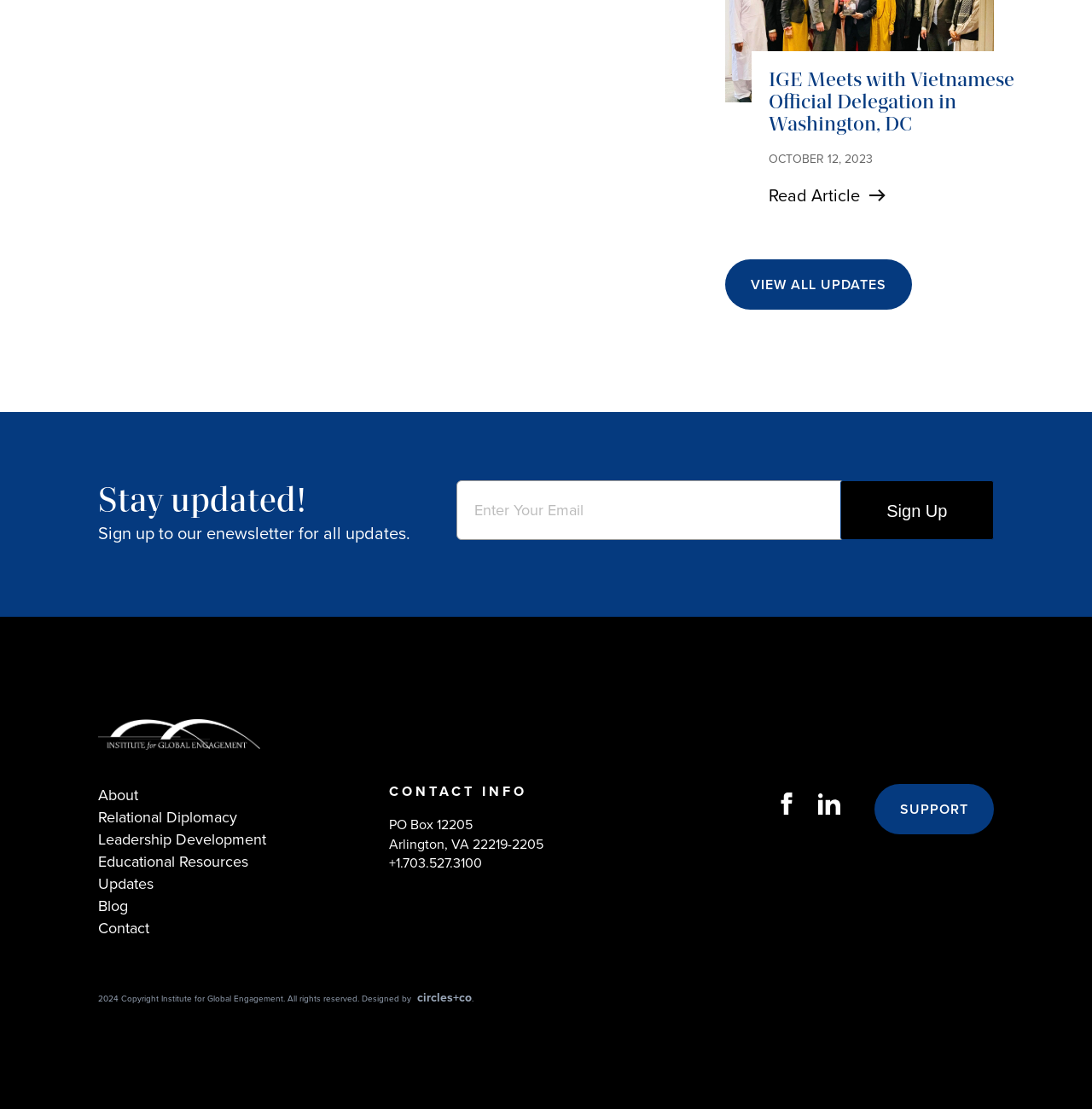Can you find the bounding box coordinates for the element that needs to be clicked to execute this instruction: "Contact the Institute"? The coordinates should be given as four float numbers between 0 and 1, i.e., [left, top, right, bottom].

[0.356, 0.707, 0.623, 0.72]